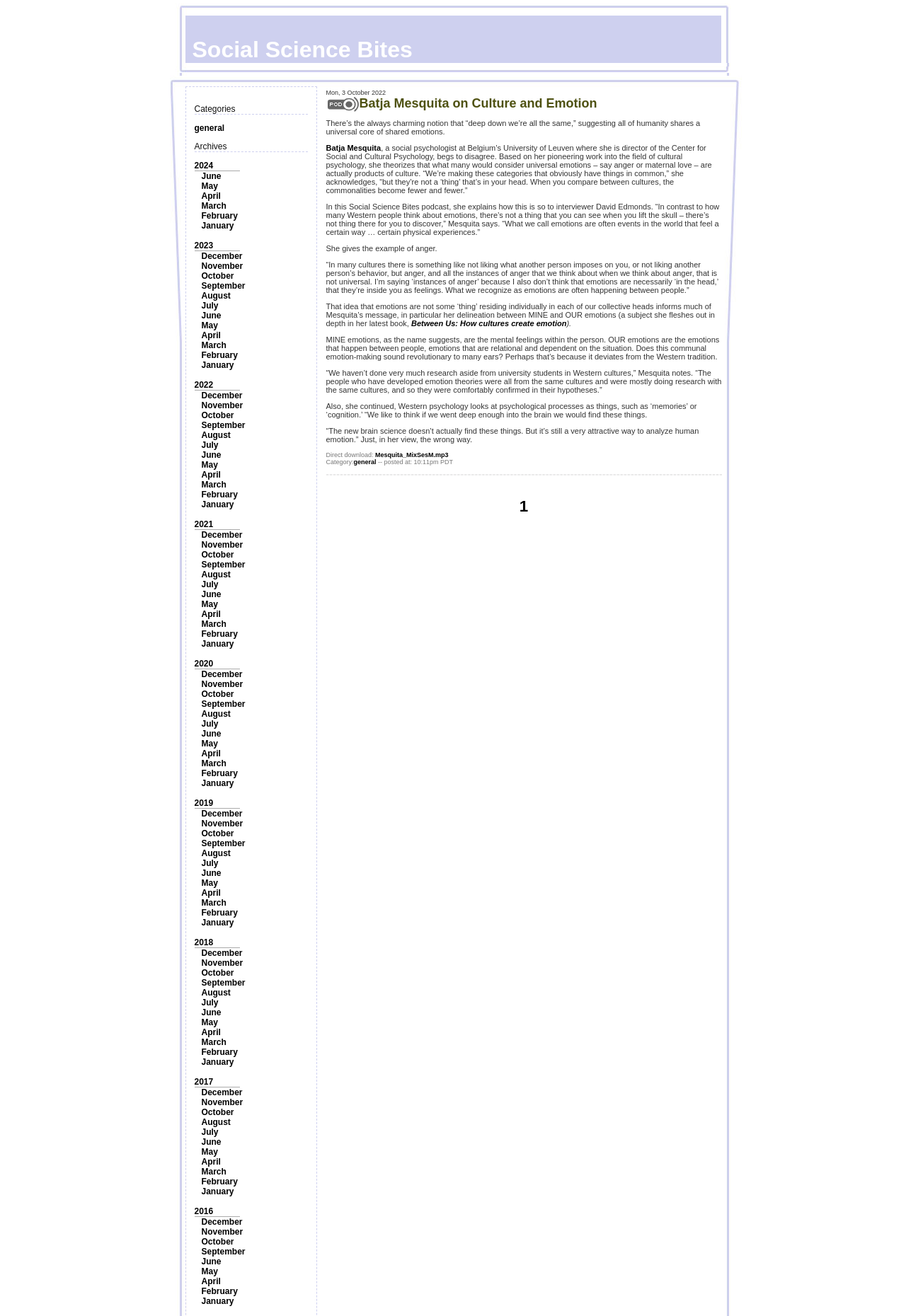Find and indicate the bounding box coordinates of the region you should select to follow the given instruction: "Check out the January 2021 posts".

[0.222, 0.38, 0.258, 0.387]